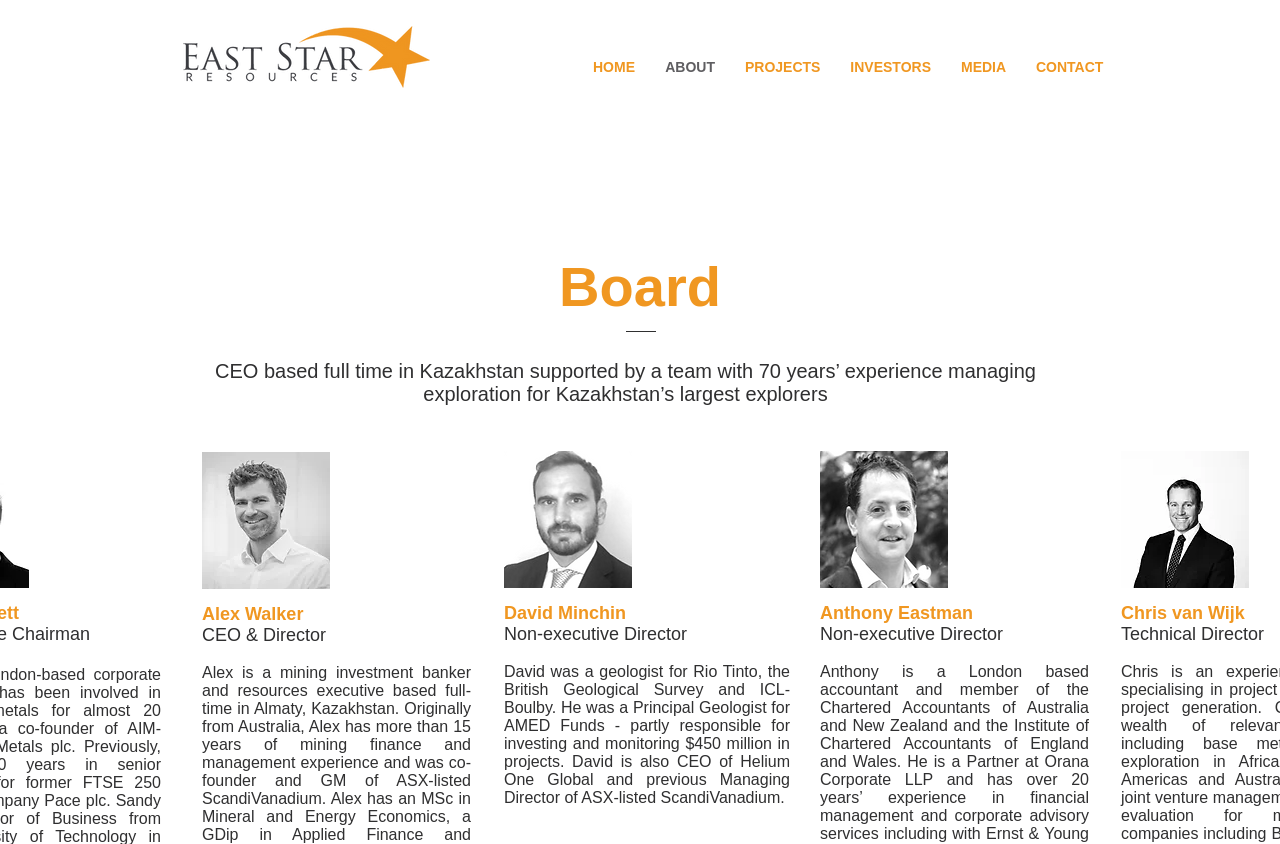Construct a thorough caption encompassing all aspects of the webpage.

The webpage is about the team of East Star Resources, a company involved in exploration in Kazakhstan. At the top left, there is the company's logo. Below the logo, there is a navigation menu with links to different sections of the website, including HOME, ABOUT, PROJECTS, INVESTORS, MEDIA, and CONTACT.

The main content of the webpage is divided into sections, each featuring a team member. The first section is about the CEO, Alex Walker, with a heading "CEO based full time in Kazakhstan supported by a team with 70 years’ experience managing exploration for Kazakhstan’s largest explorers" and a black and white image of him. Below the image, there is a brief description of his role as CEO & Director.

To the right of the CEO's section, there is a section about David Minchin, a Non-executive Director, with a heading and a small image. Below the image, there is a brief description of his background, including his experience as a geologist and his current role as CEO of Helium One Global.

Further to the right, there is a section about Anthony Eastman, another Non-executive Director, with a heading and a small image. Below the image, there is a brief description of his background as a London-based accountant.

Finally, there is a section about Chris van Wijk, the Technical Director, with a heading and a small image. Below the image, there is a brief description of his role.

Throughout the webpage, there are headings and subheadings that organize the content and provide a clear structure. The layout is clean and easy to follow, with each section clearly separated from the others.